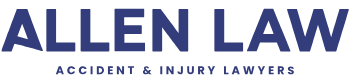What is the name of the law firm?
Could you please answer the question thoroughly and with as much detail as possible?

The caption highlights the text 'ALLEN LAW' in the logo, which is the name of the law firm.